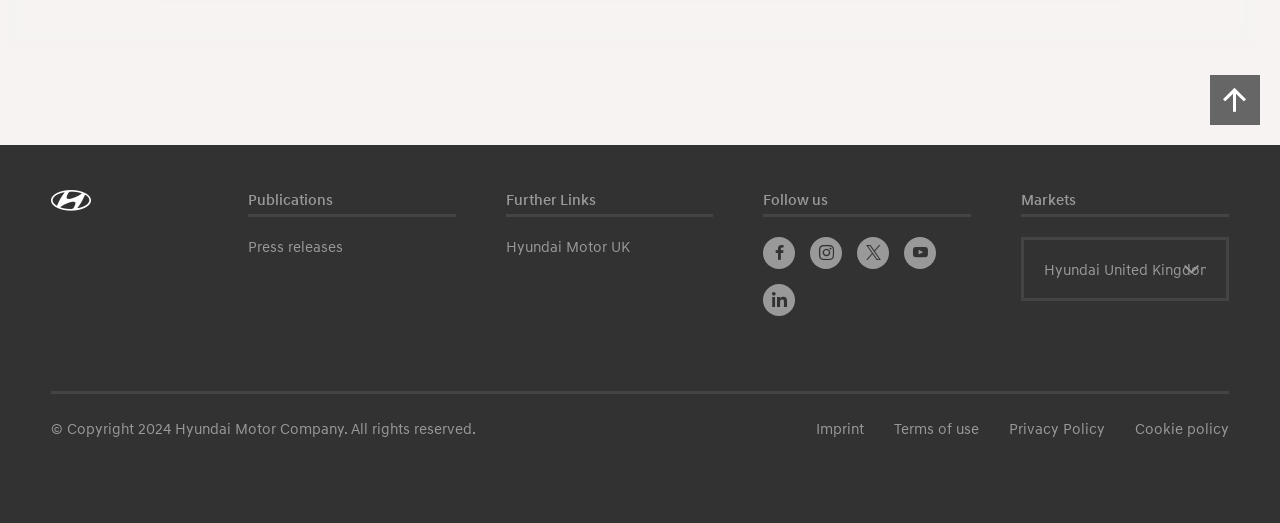How many social media links are available?
Use the image to answer the question with a single word or phrase.

5